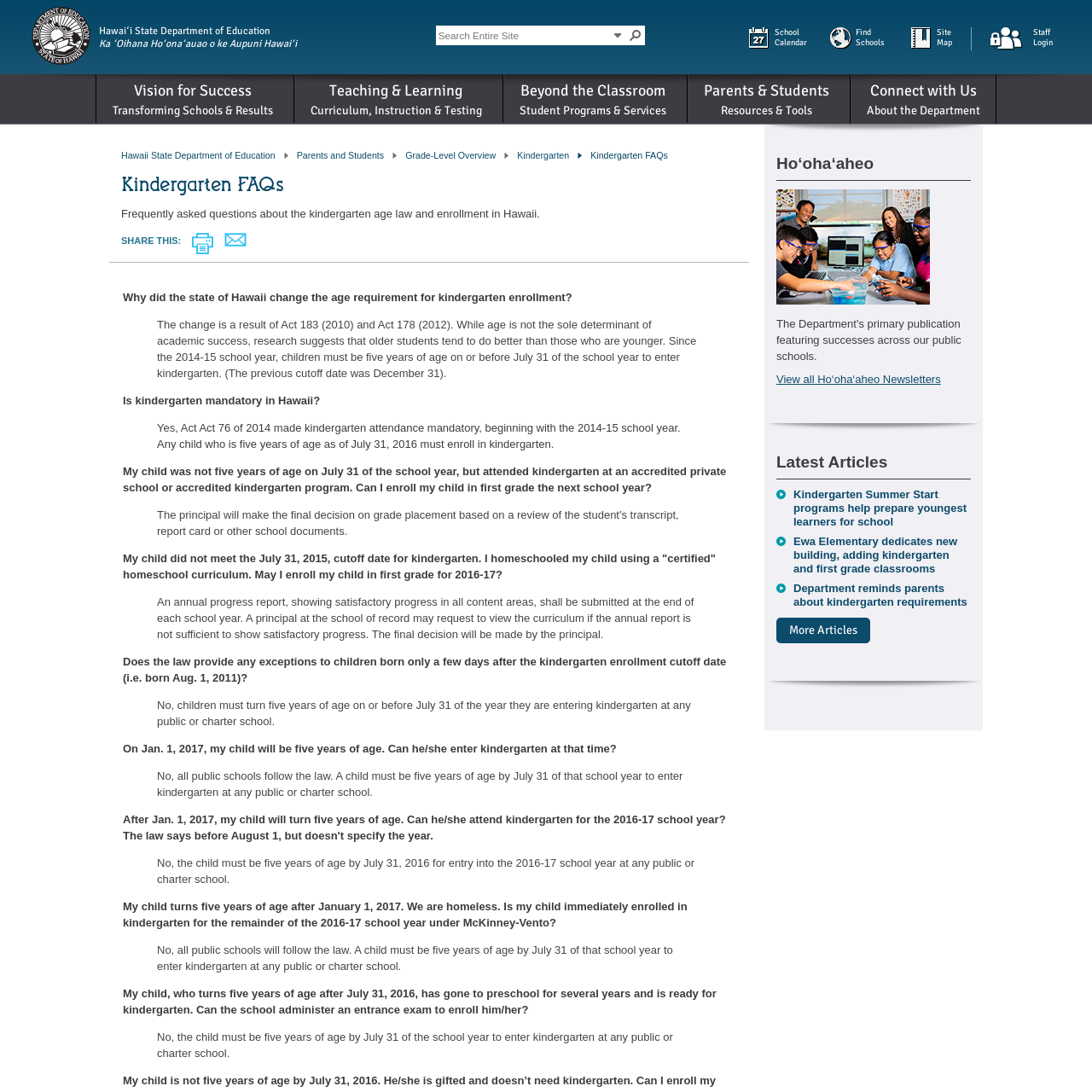Using the information in the image, give a detailed answer to the following question: What is the age requirement for kindergarten enrollment in Hawaii?

According to the webpage, the age requirement for kindergarten enrollment in Hawaii is five years of age on or before July 31 of the school year, as stated in the FAQ section.